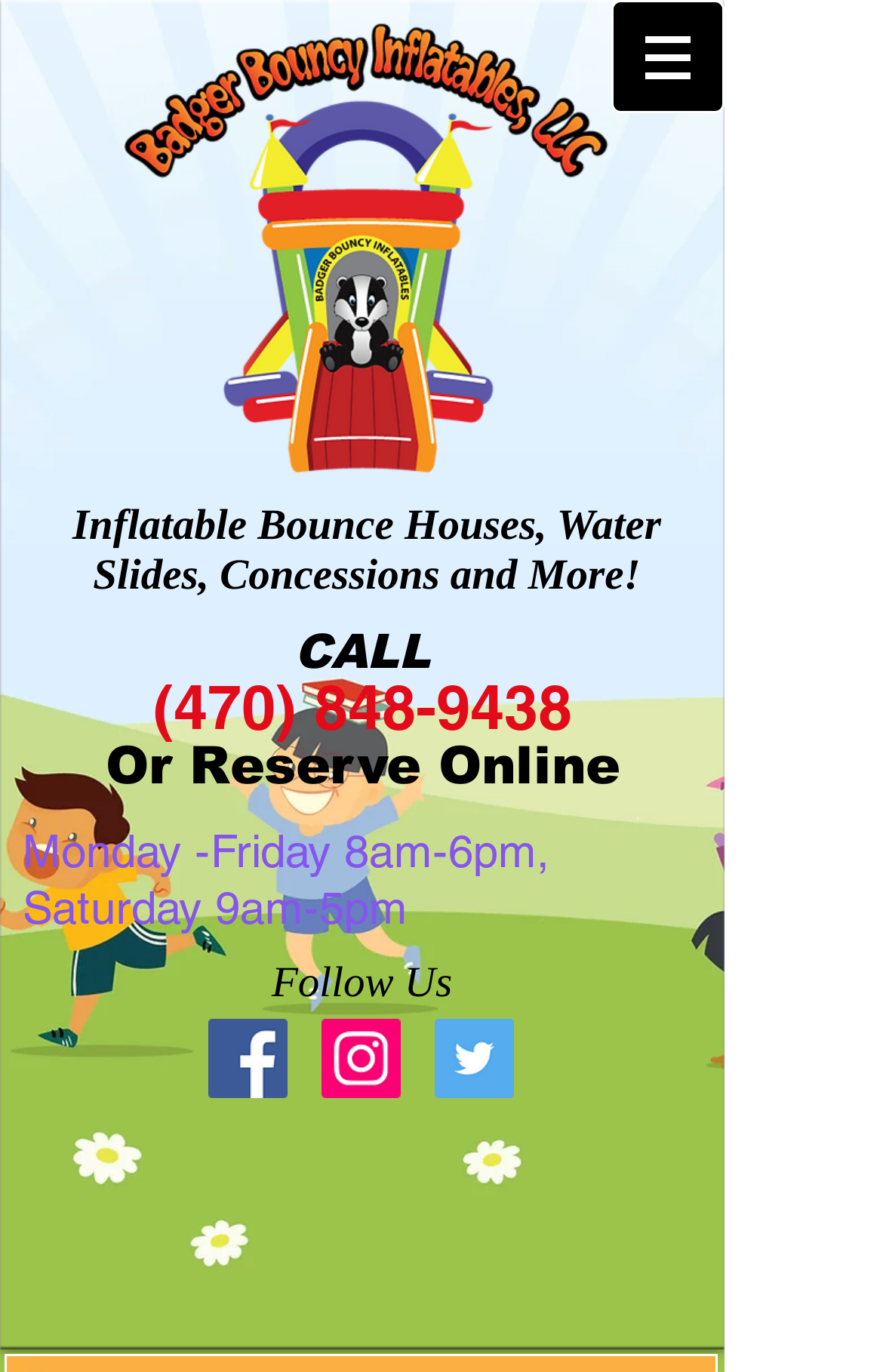Mark the bounding box of the element that matches the following description: "Douglas Rain".

None